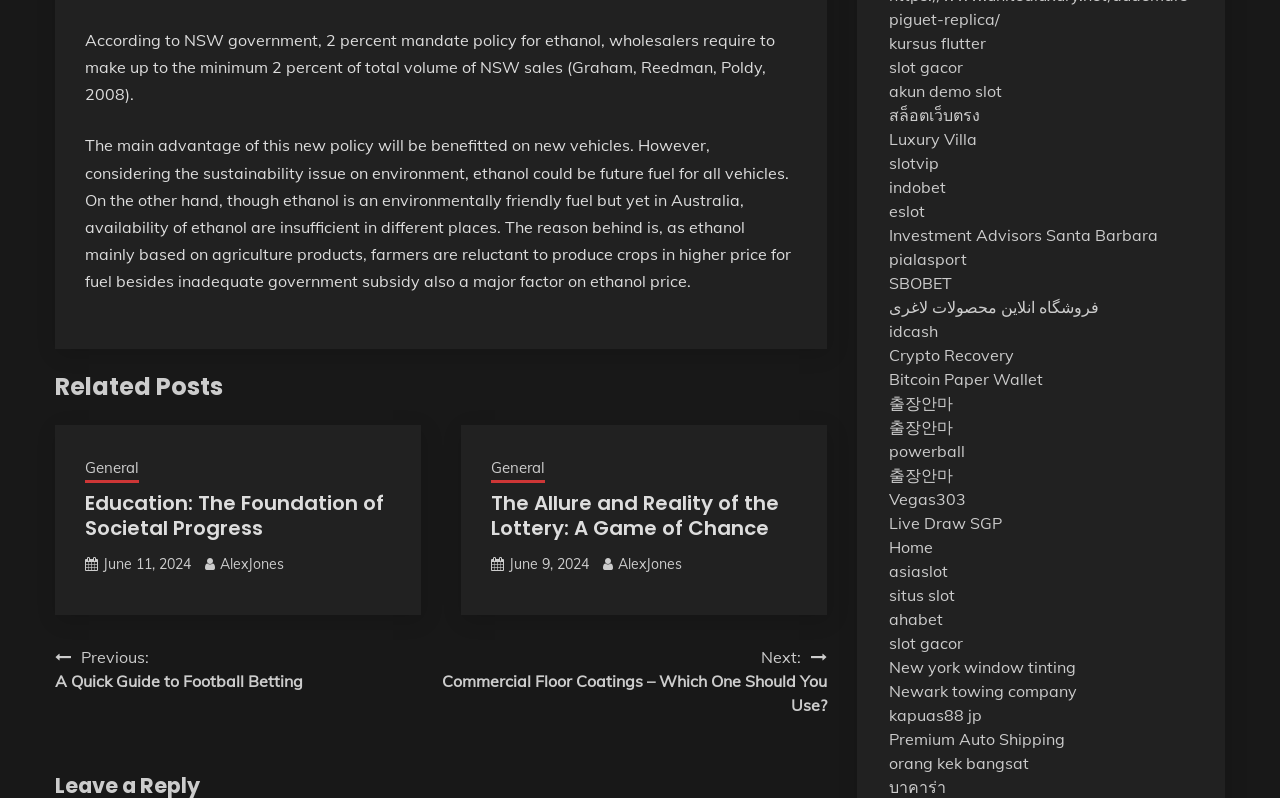Please provide the bounding box coordinates for the UI element as described: "June 11, 2024June 11, 2024". The coordinates must be four floats between 0 and 1, represented as [left, top, right, bottom].

[0.08, 0.695, 0.149, 0.718]